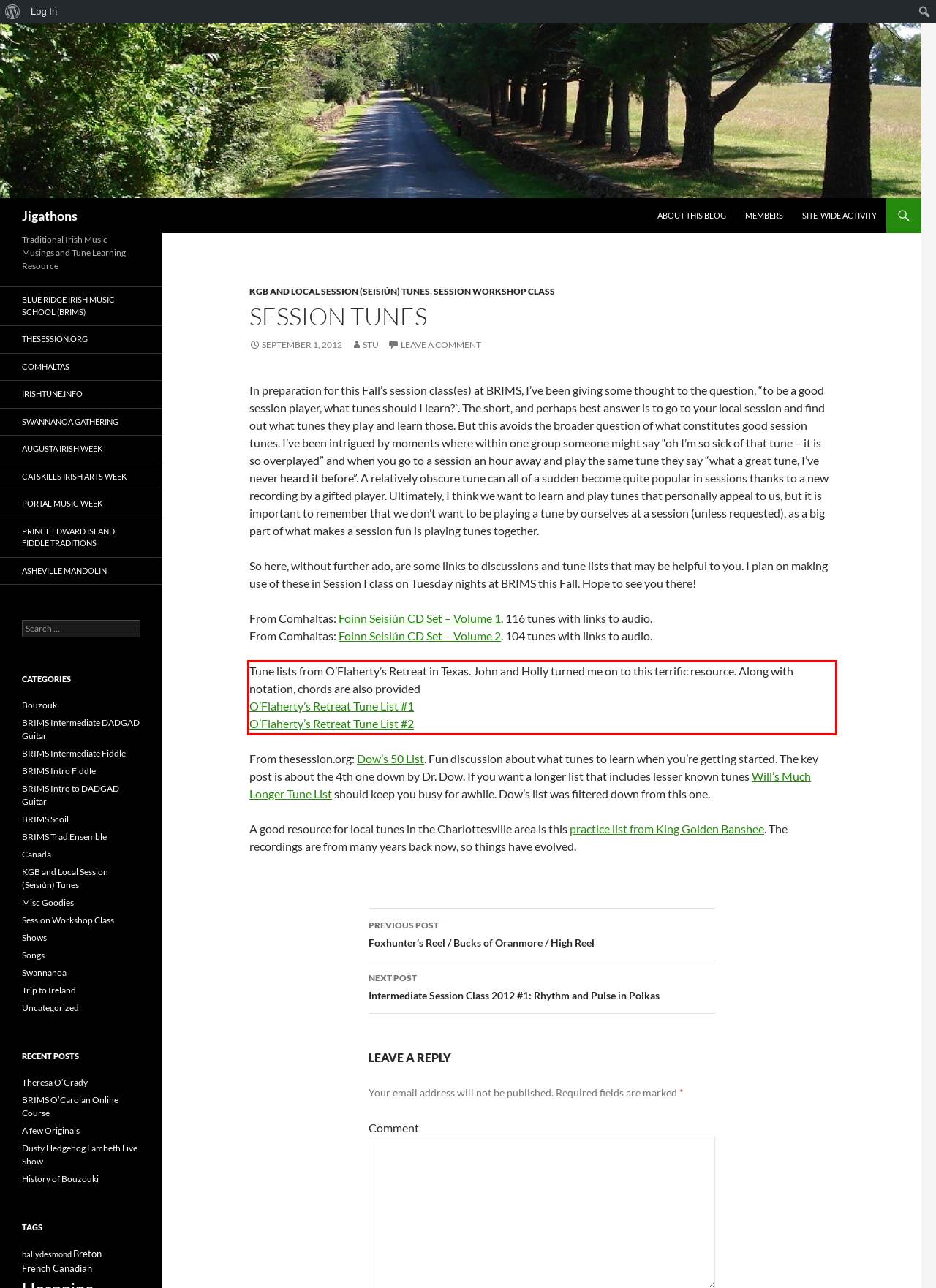Within the provided webpage screenshot, find the red rectangle bounding box and perform OCR to obtain the text content.

Tune lists from O’Flaherty’s Retreat in Texas. John and Holly turned me on to this terrific resource. Along with notation, chords are also provided O’Flaherty’s Retreat Tune List #1 O’Flaherty’s Retreat Tune List #2